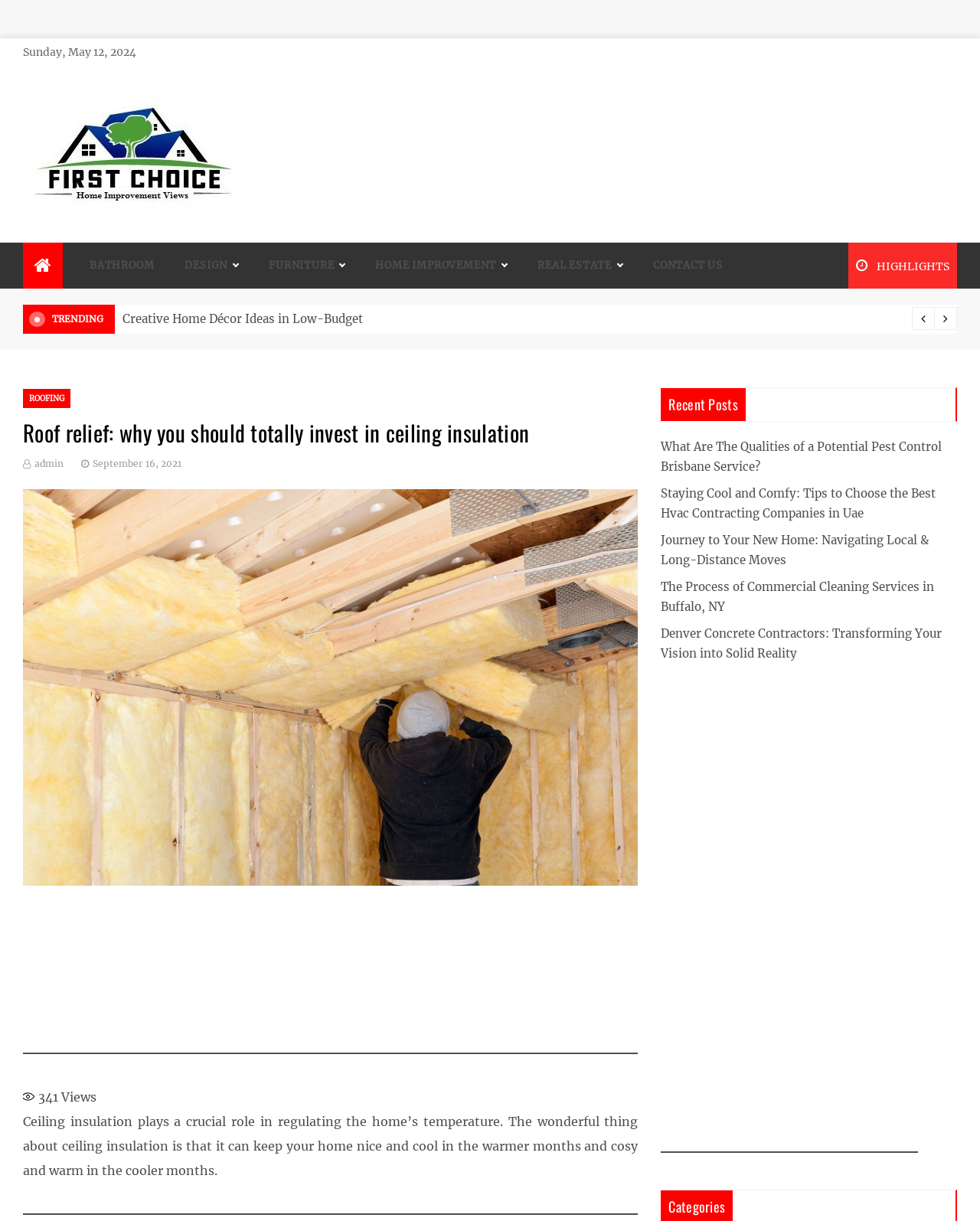Find the bounding box coordinates corresponding to the UI element with the description: "parent_node: Home Improvement Views". The coordinates should be formatted as [left, top, right, bottom], with values as floats between 0 and 1.

[0.023, 0.119, 0.247, 0.132]